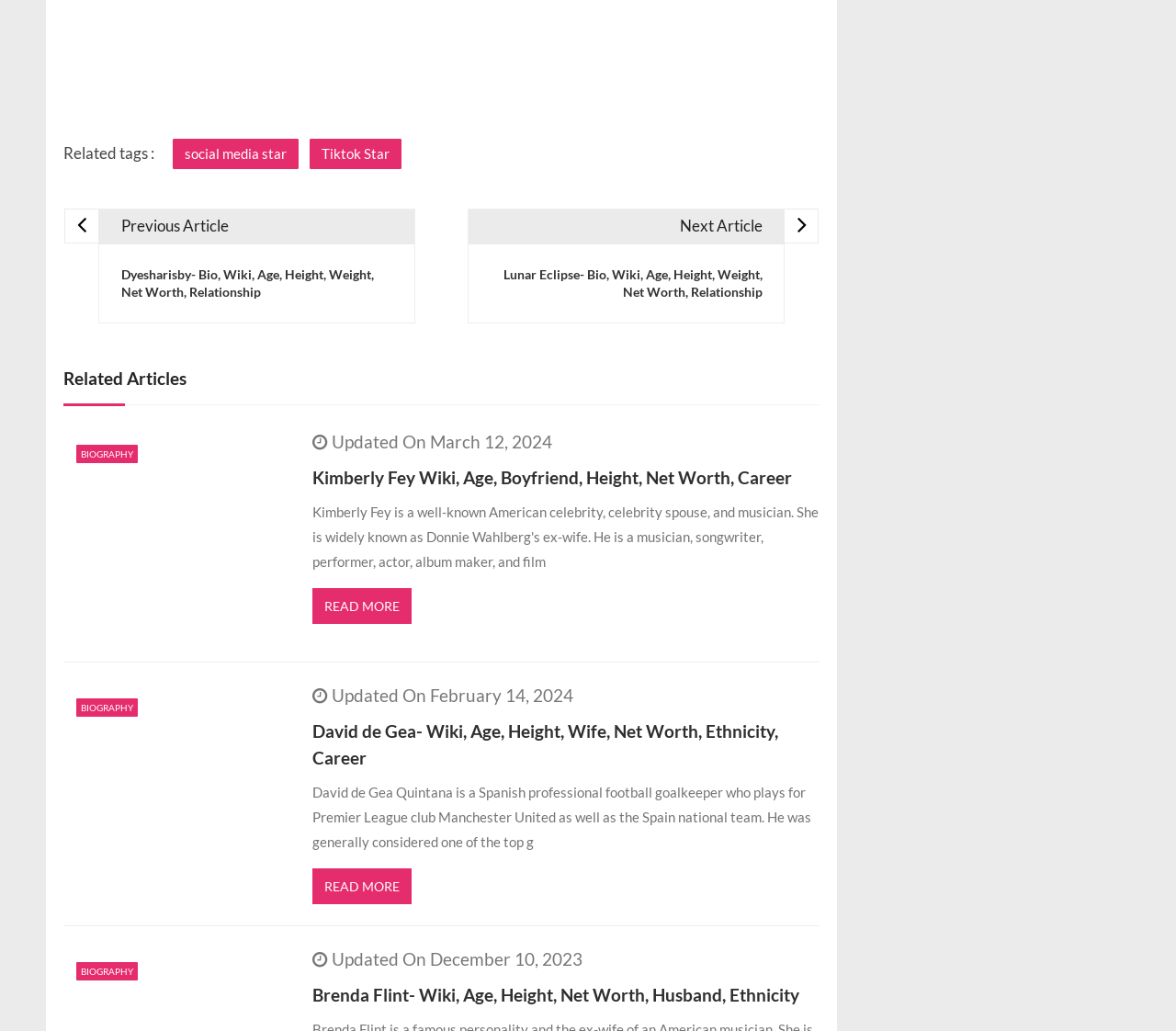Look at the image and give a detailed response to the following question: How many related articles are listed on the webpage?

I counted the number of links under the 'Related Articles' heading and found three links, which correspond to three related articles.